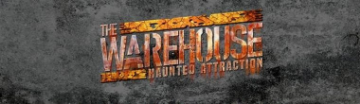What type of experience does The Warehouse Haunted Attraction provide?
Answer with a single word or short phrase according to what you see in the image.

Thrilling experience